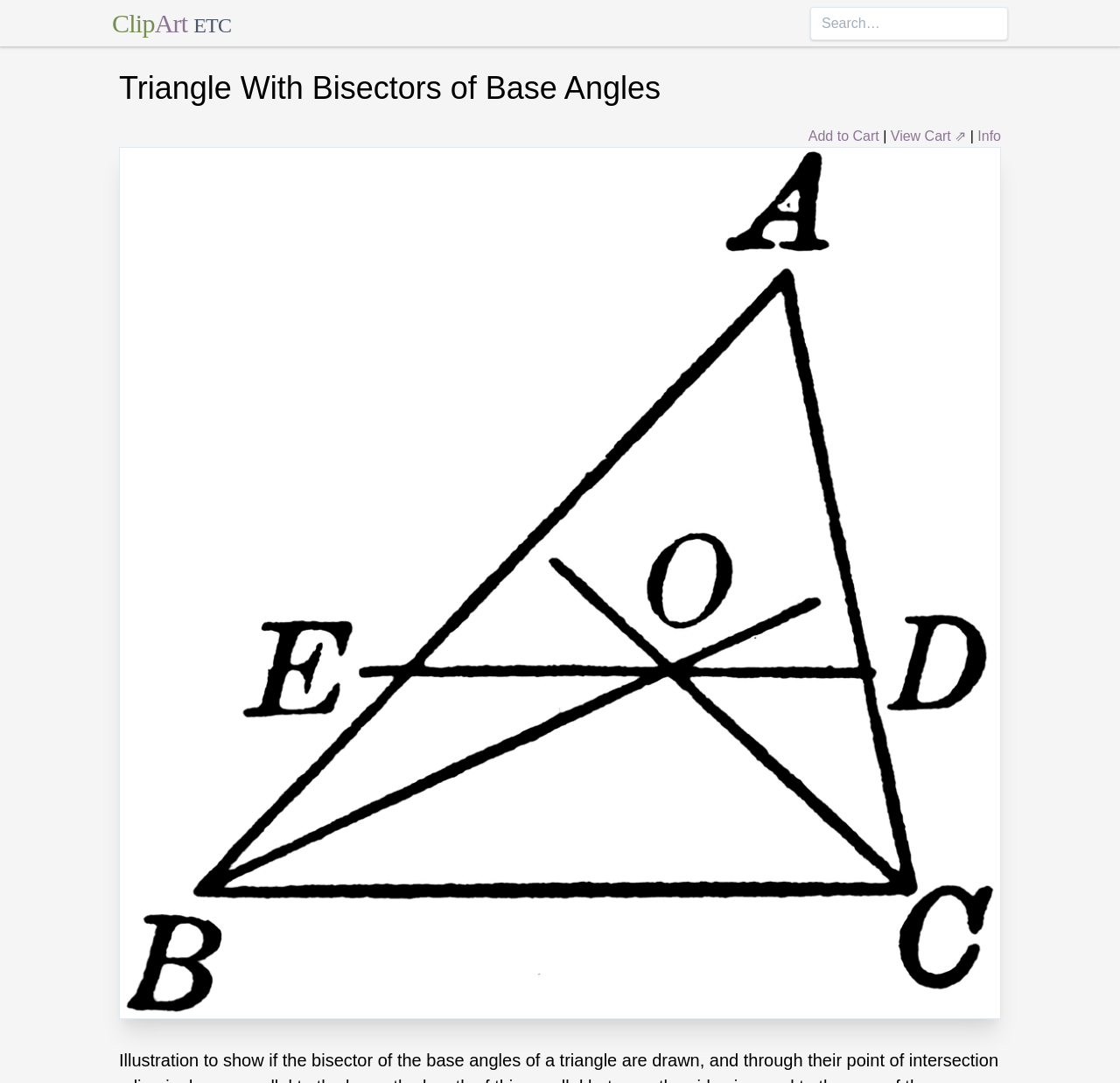What is the purpose of the searchbox?
Please provide a comprehensive answer based on the details in the screenshot.

The searchbox is located at the top right corner of the webpage, and it has a placeholder text 'Search…', which suggests that it is used to search for something, likely related to the content of the webpage.